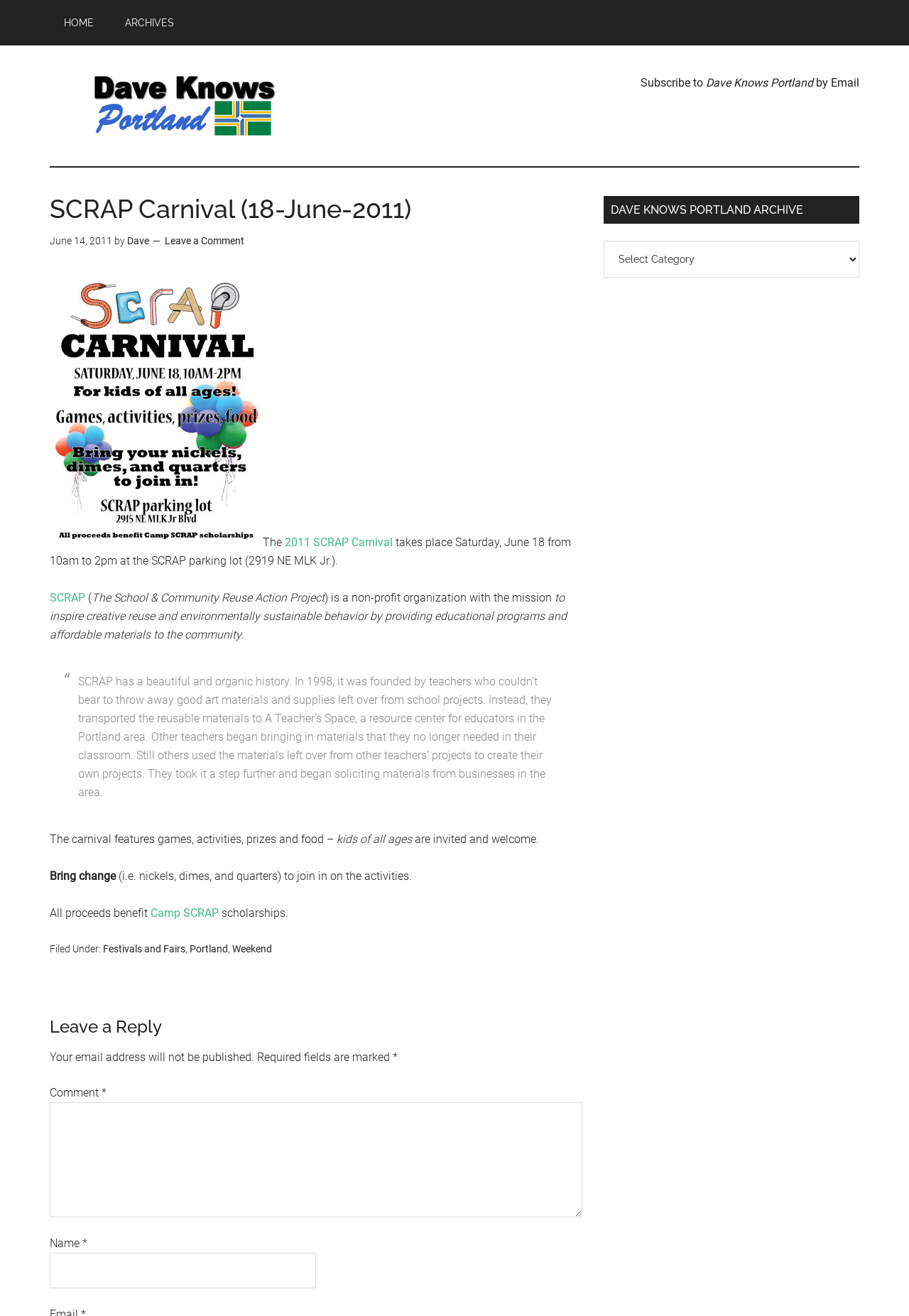Locate the bounding box coordinates of the clickable region to complete the following instruction: "Select an option from the Dave Knows Portland Archive combobox."

[0.664, 0.183, 0.945, 0.211]